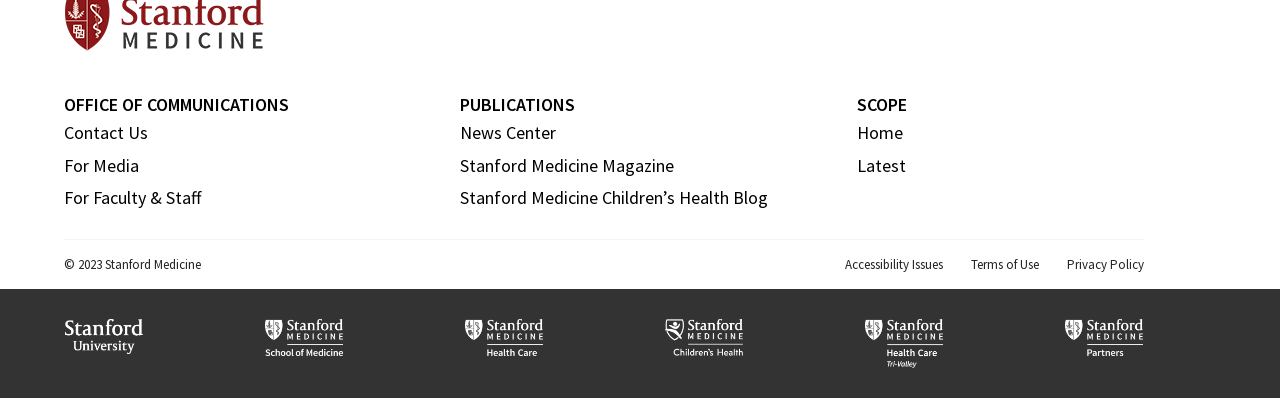Please provide a brief answer to the following inquiry using a single word or phrase:
What is the name of the office?

Office of Communications